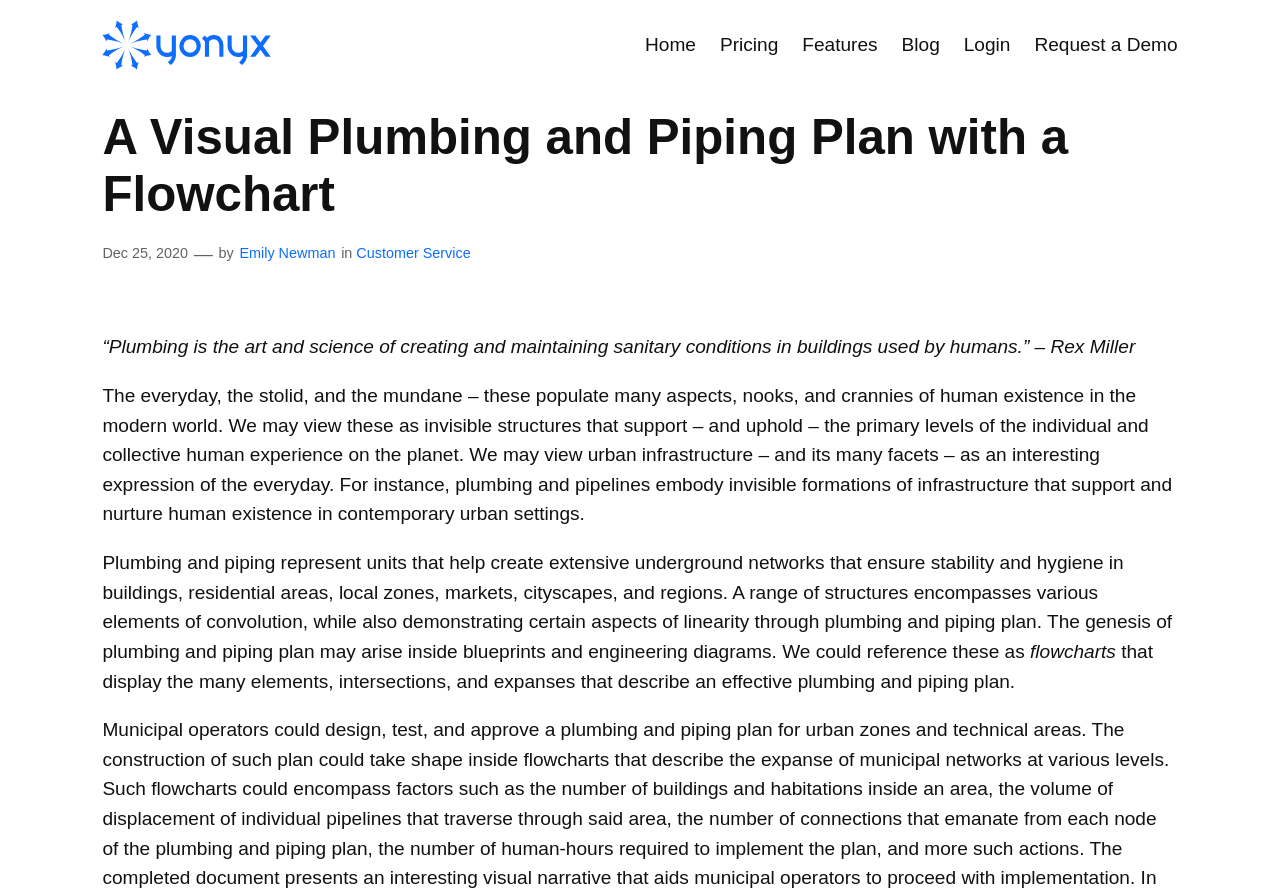Locate the bounding box coordinates of the clickable region to complete the following instruction: "Read the blog."

[0.704, 0.034, 0.734, 0.067]